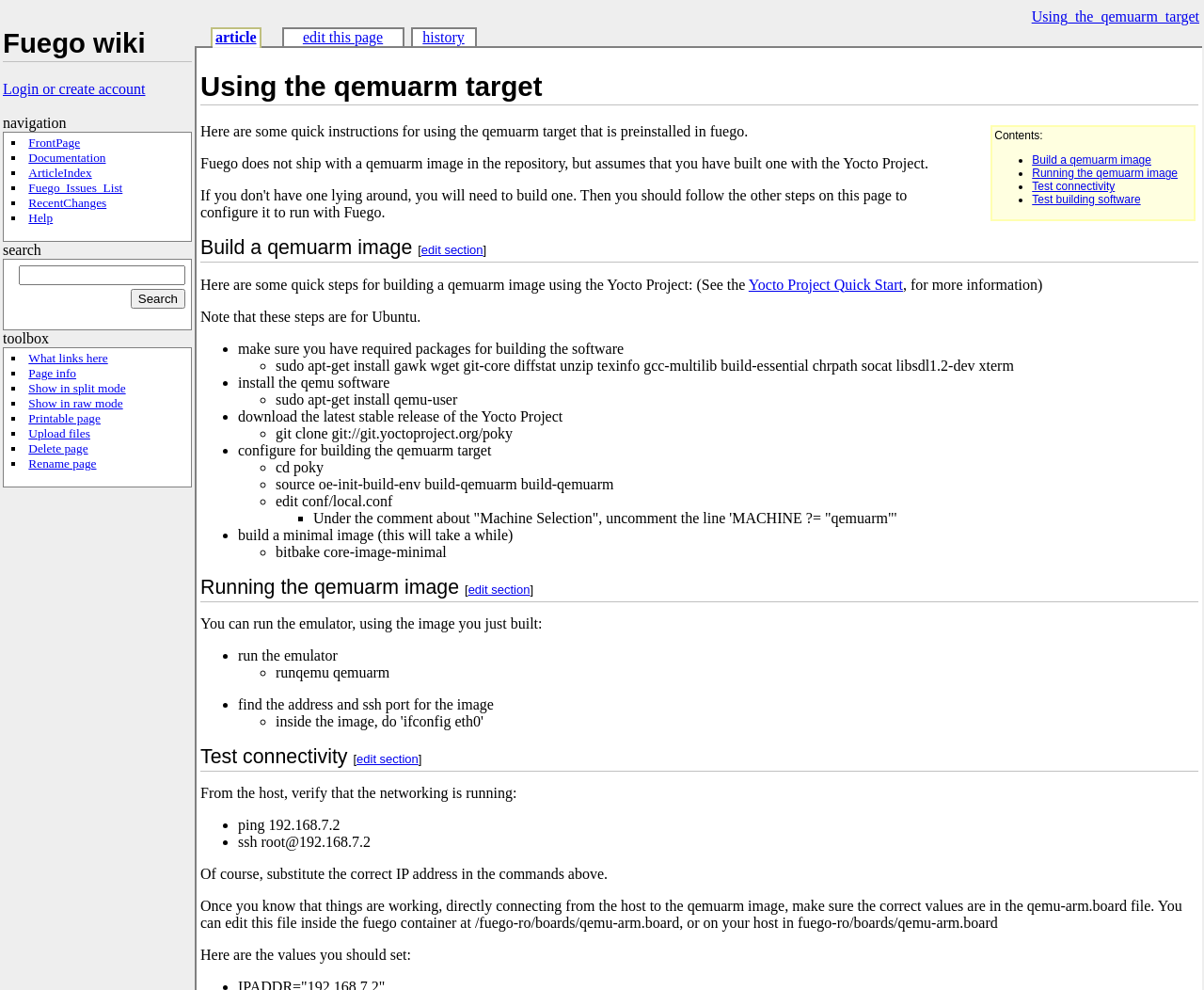Determine the bounding box coordinates of the clickable element to achieve the following action: 'Search for something'. Provide the coordinates as four float values between 0 and 1, formatted as [left, top, right, bottom].

[0.016, 0.268, 0.154, 0.288]